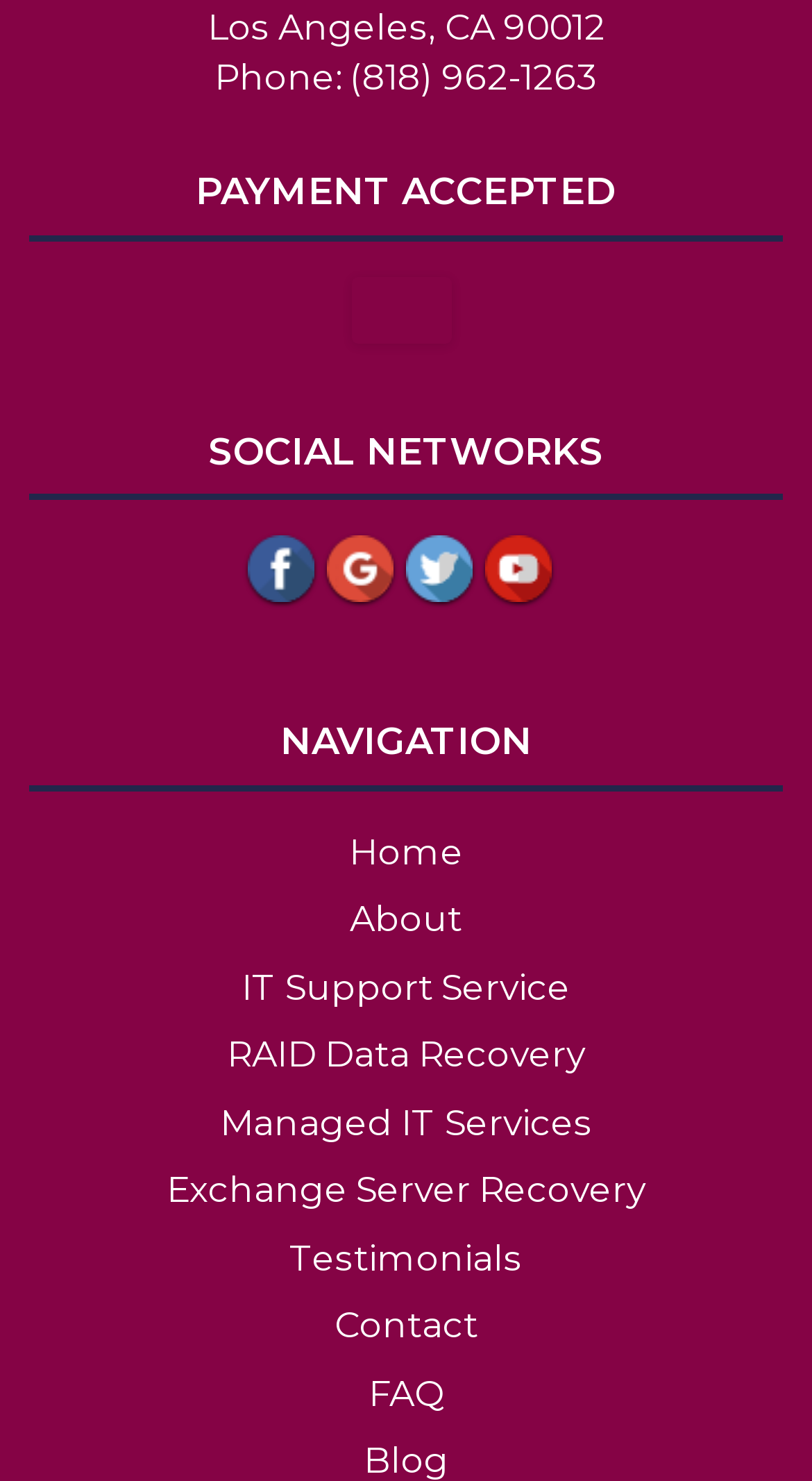What social media platforms are listed?
Based on the visual information, provide a detailed and comprehensive answer.

The social media platforms are listed under the 'SOCIAL NETWORKS' heading, with icons and links to each platform.